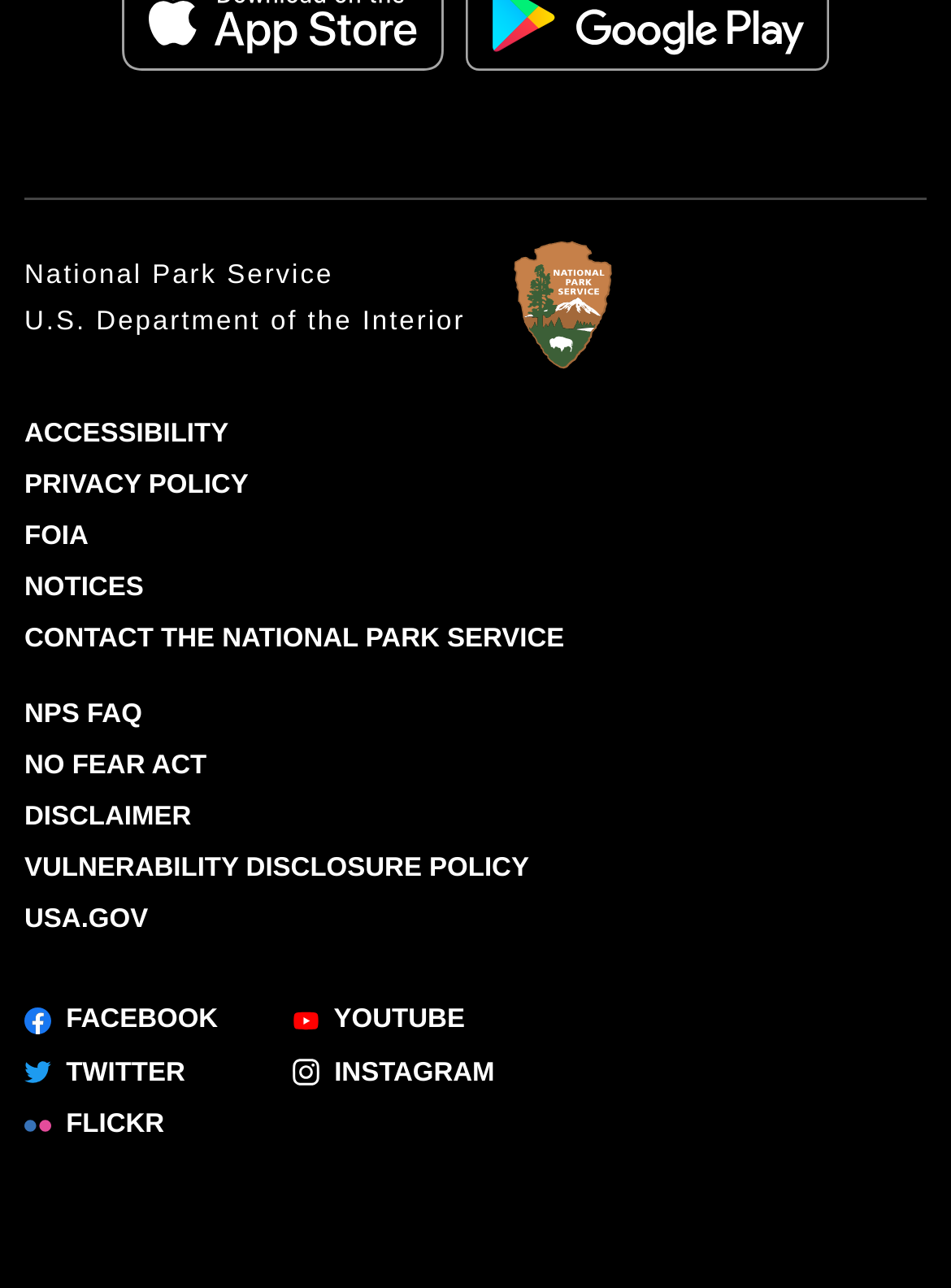What is the text of the first link on the webpage?
Answer with a single word or phrase, using the screenshot for reference.

National Park Service